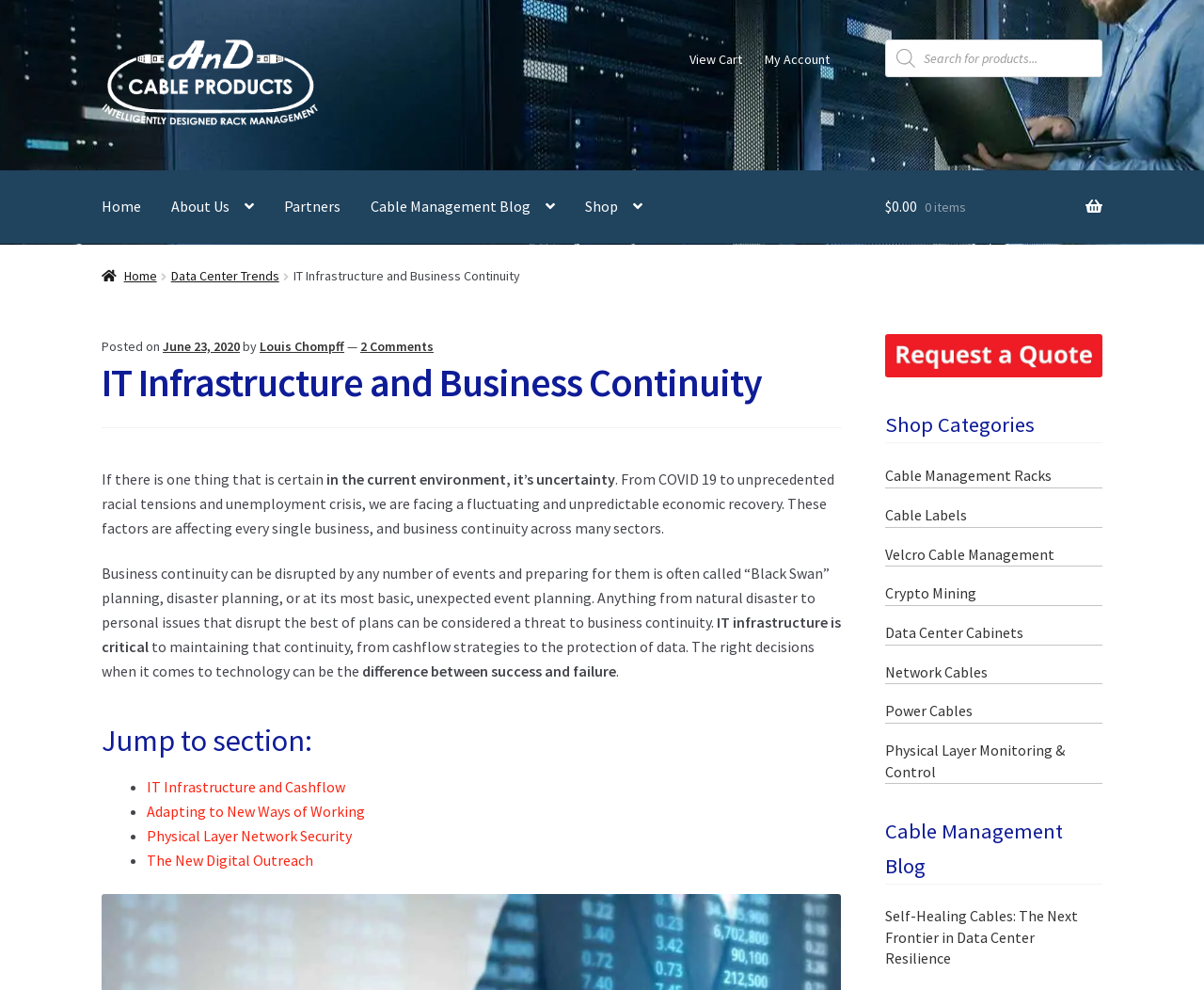Please locate the UI element described by "Cable Management Racks" and provide its bounding box coordinates.

[0.735, 0.471, 0.873, 0.49]